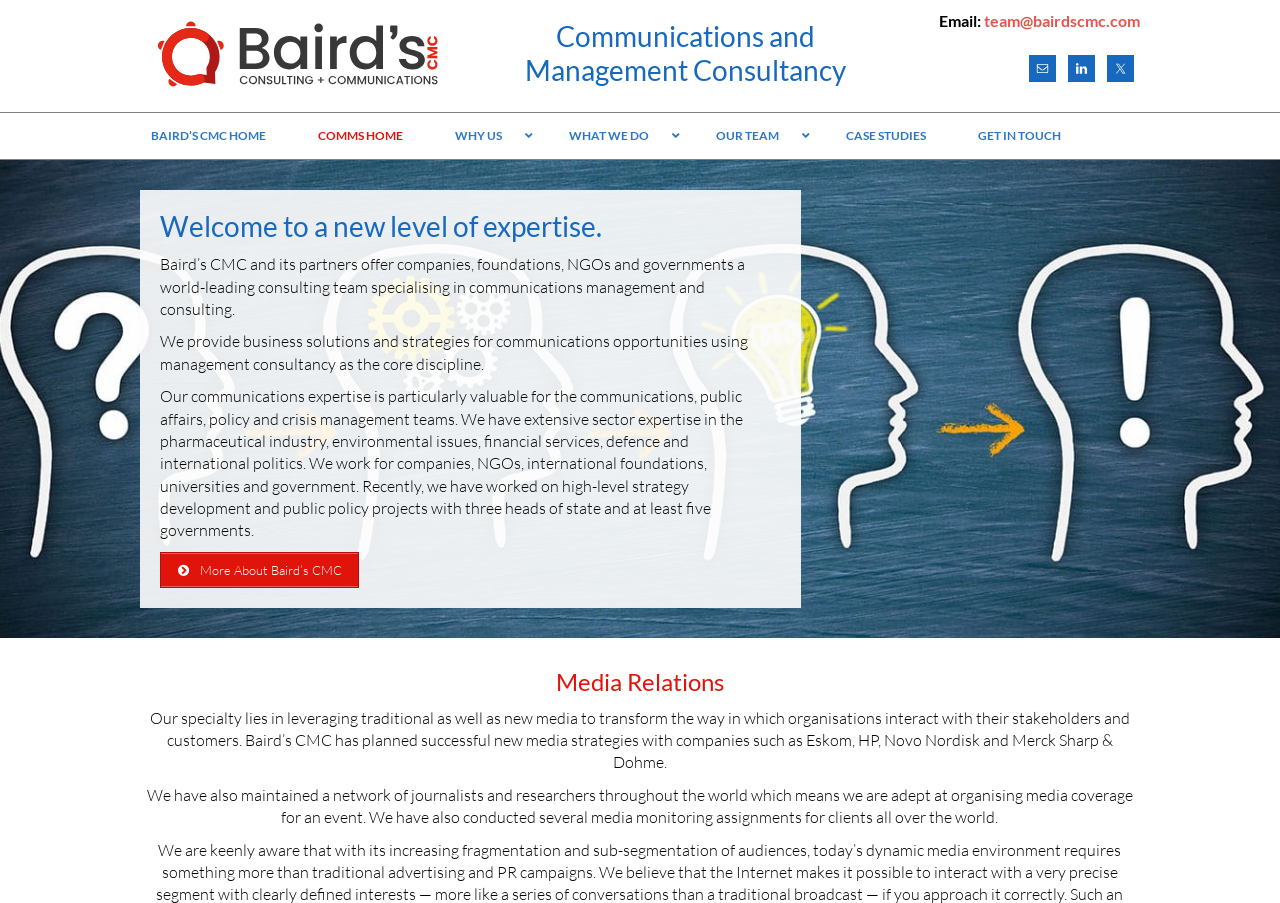Please answer the following question using a single word or phrase: 
What is the company's specialty in media relations?

Leveraging traditional and new media